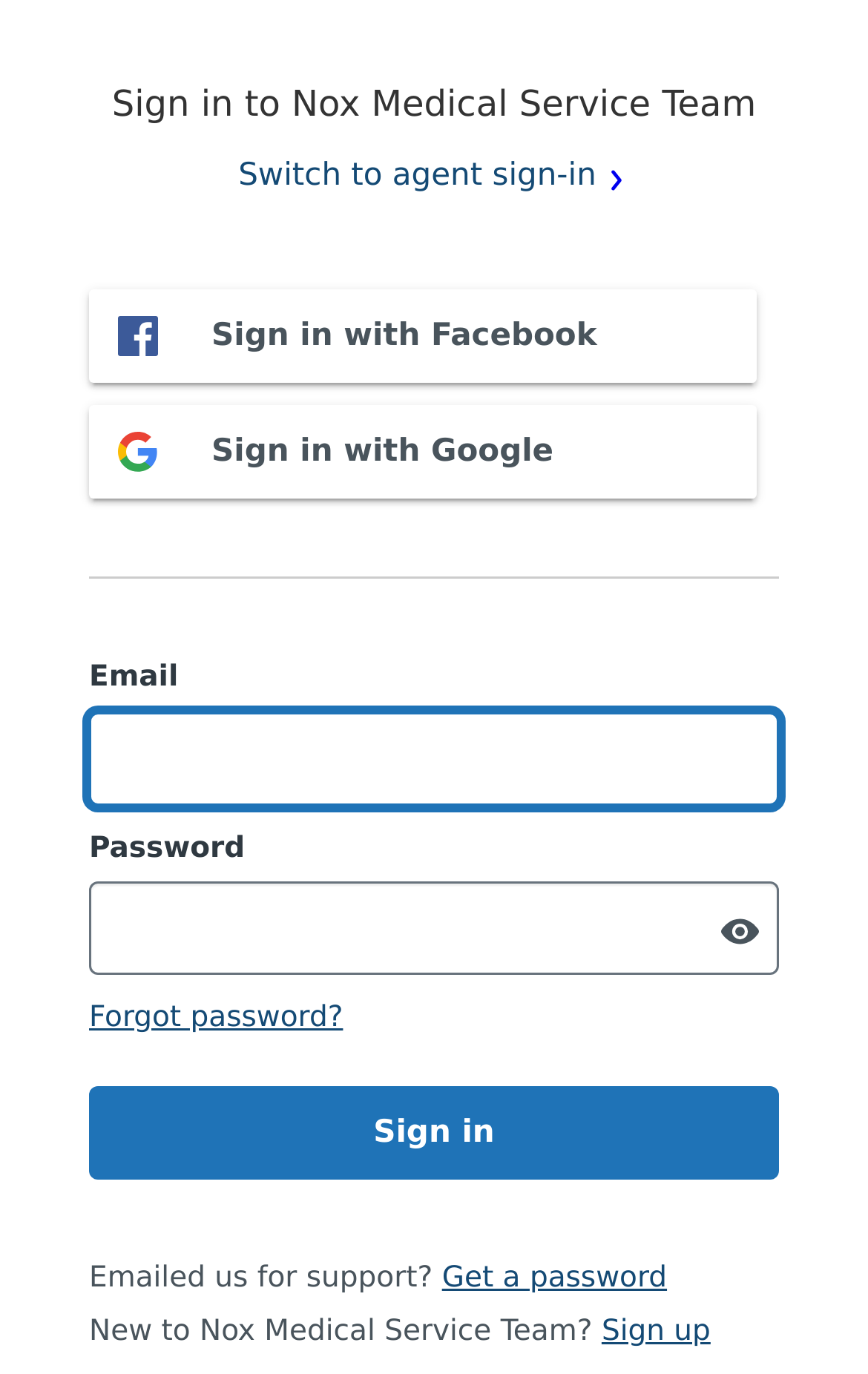Identify the bounding box coordinates of the section that should be clicked to achieve the task described: "Click sign in".

[0.103, 0.79, 0.897, 0.858]